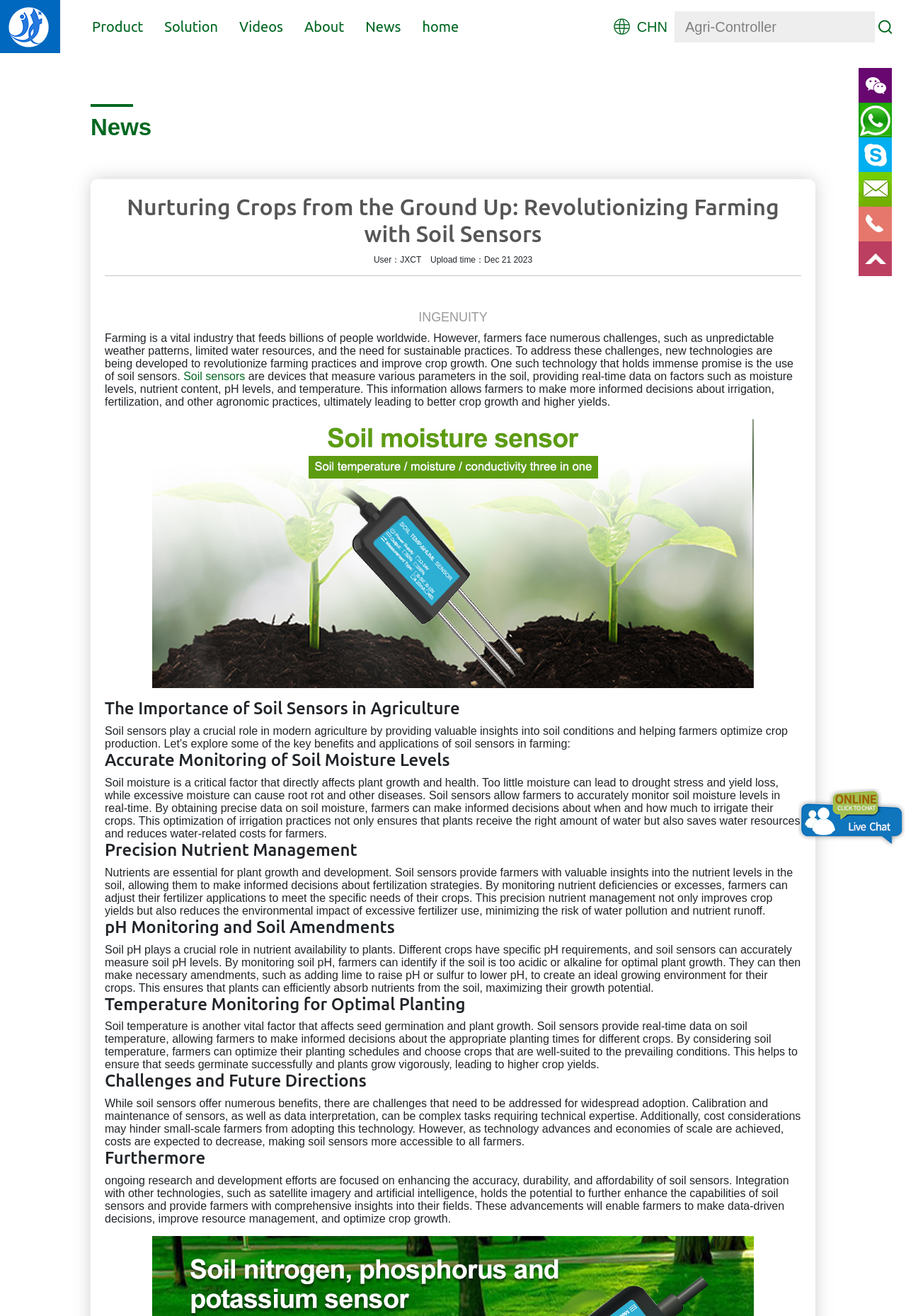What is the main purpose of soil sensors?
Based on the visual content, answer with a single word or a brief phrase.

Monitor soil conditions